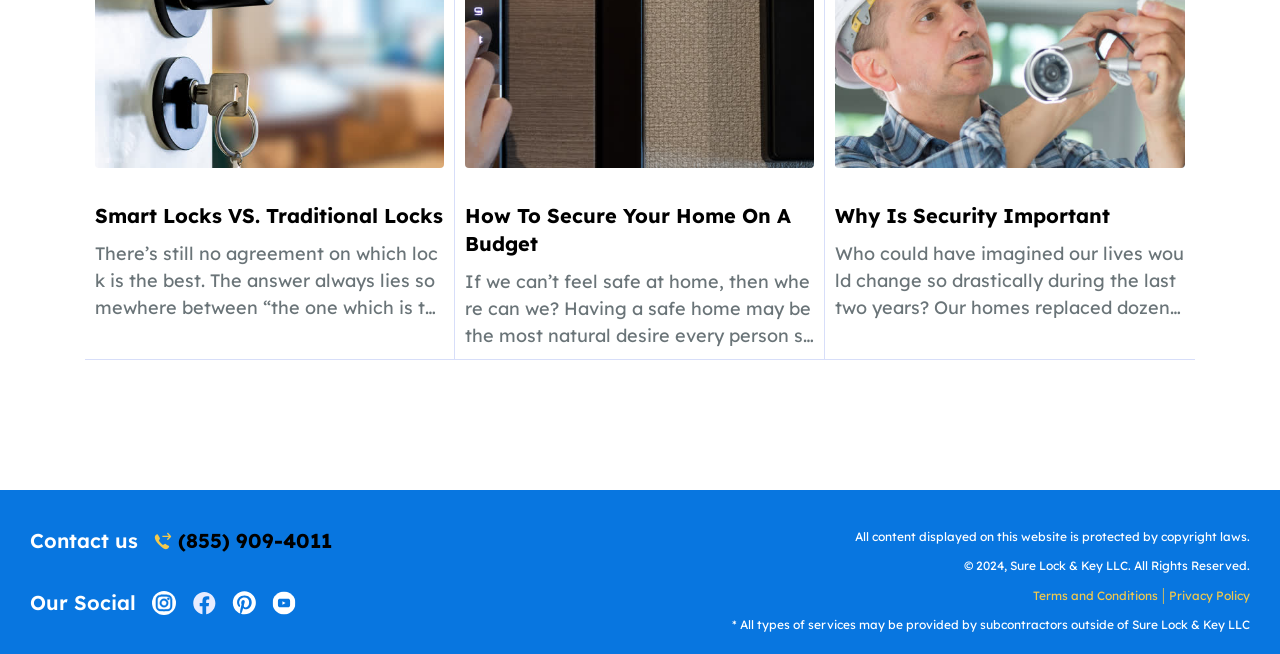What type of services may be provided by subcontractors?
From the screenshot, supply a one-word or short-phrase answer.

All types